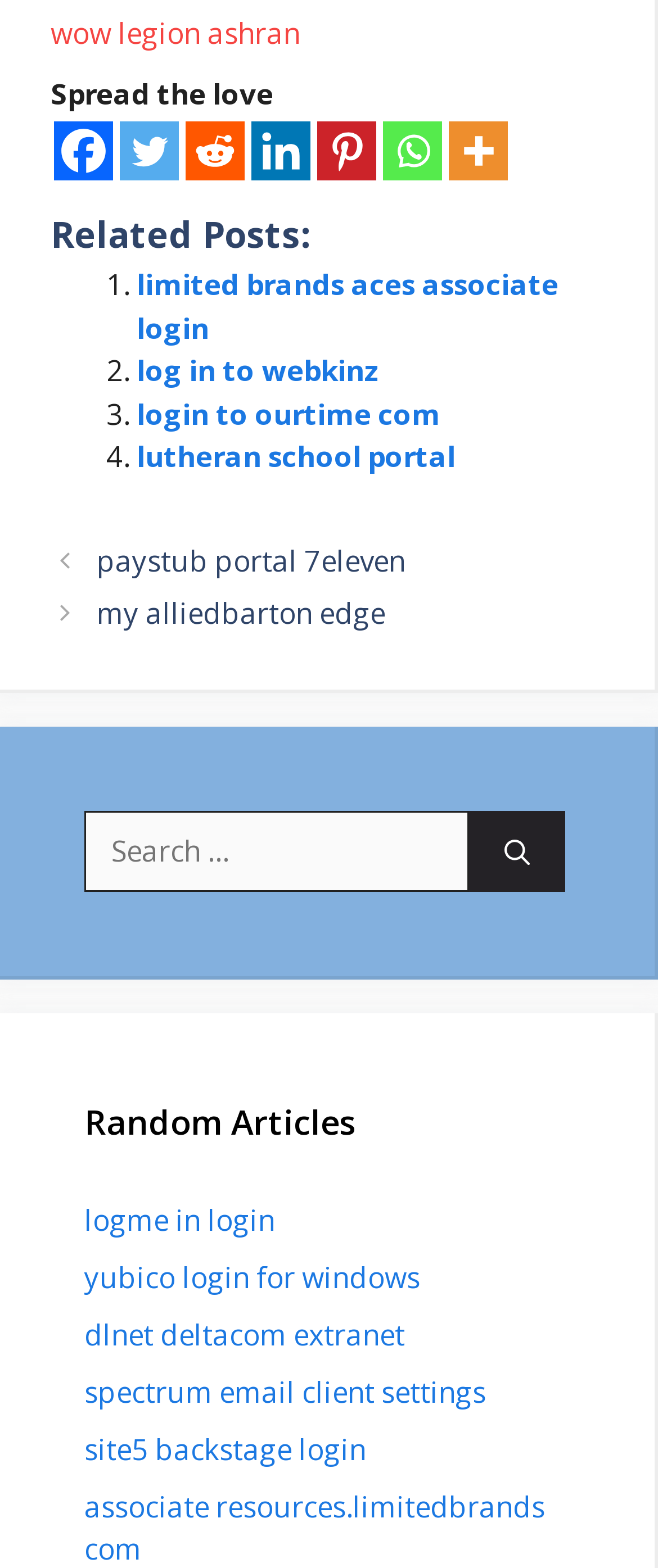Please find the bounding box coordinates of the element's region to be clicked to carry out this instruction: "Share on Facebook".

[0.082, 0.077, 0.172, 0.115]